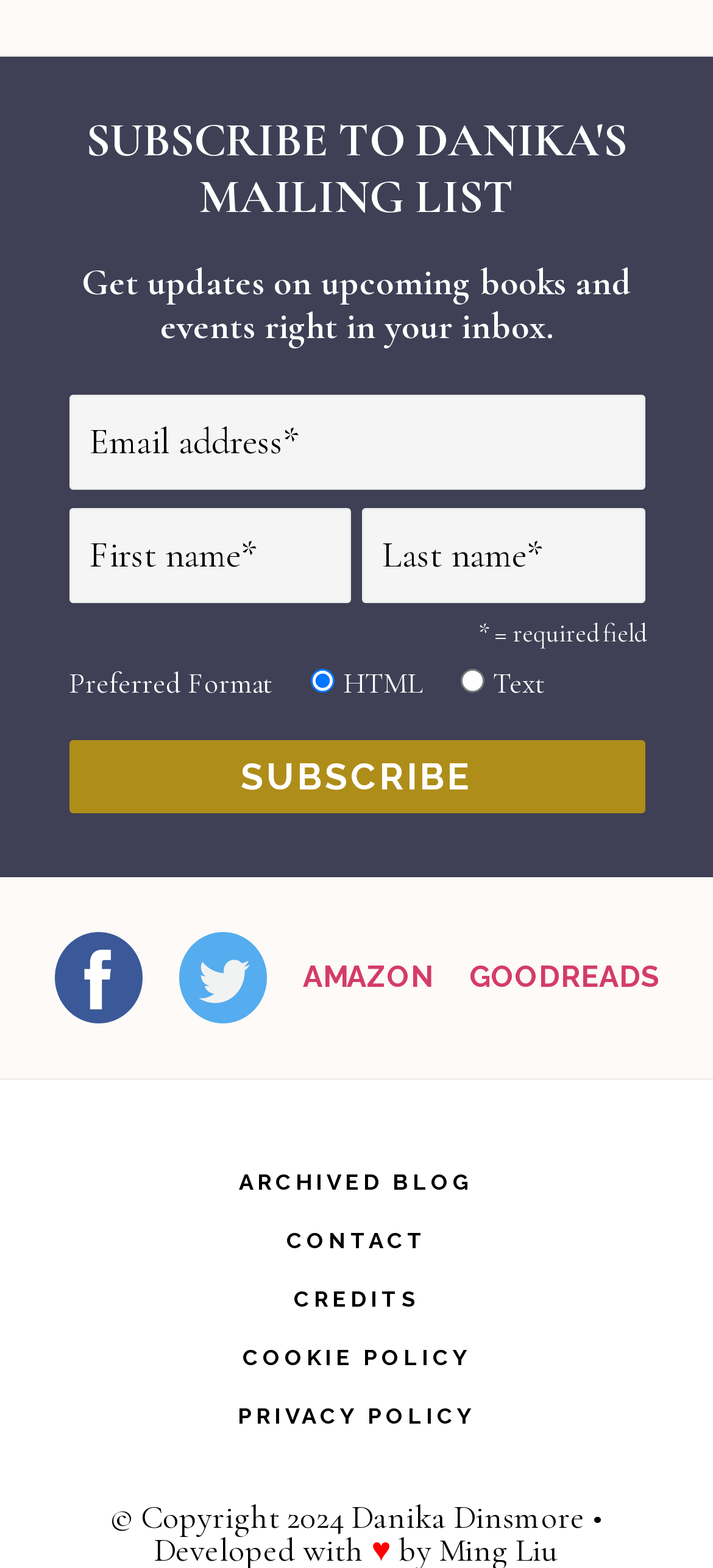Provide a brief response using a word or short phrase to this question:
What is the label of the button?

SUBSCRIBE